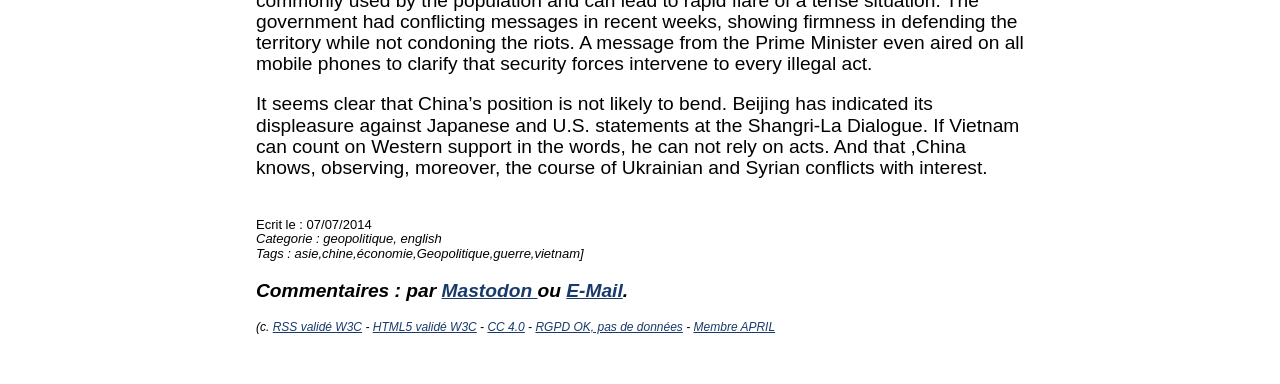From the screenshot, find the bounding box of the UI element matching this description: "RSS validé W3C". Supply the bounding box coordinates in the form [left, top, right, bottom], each a float between 0 and 1.

[0.213, 0.832, 0.283, 0.869]